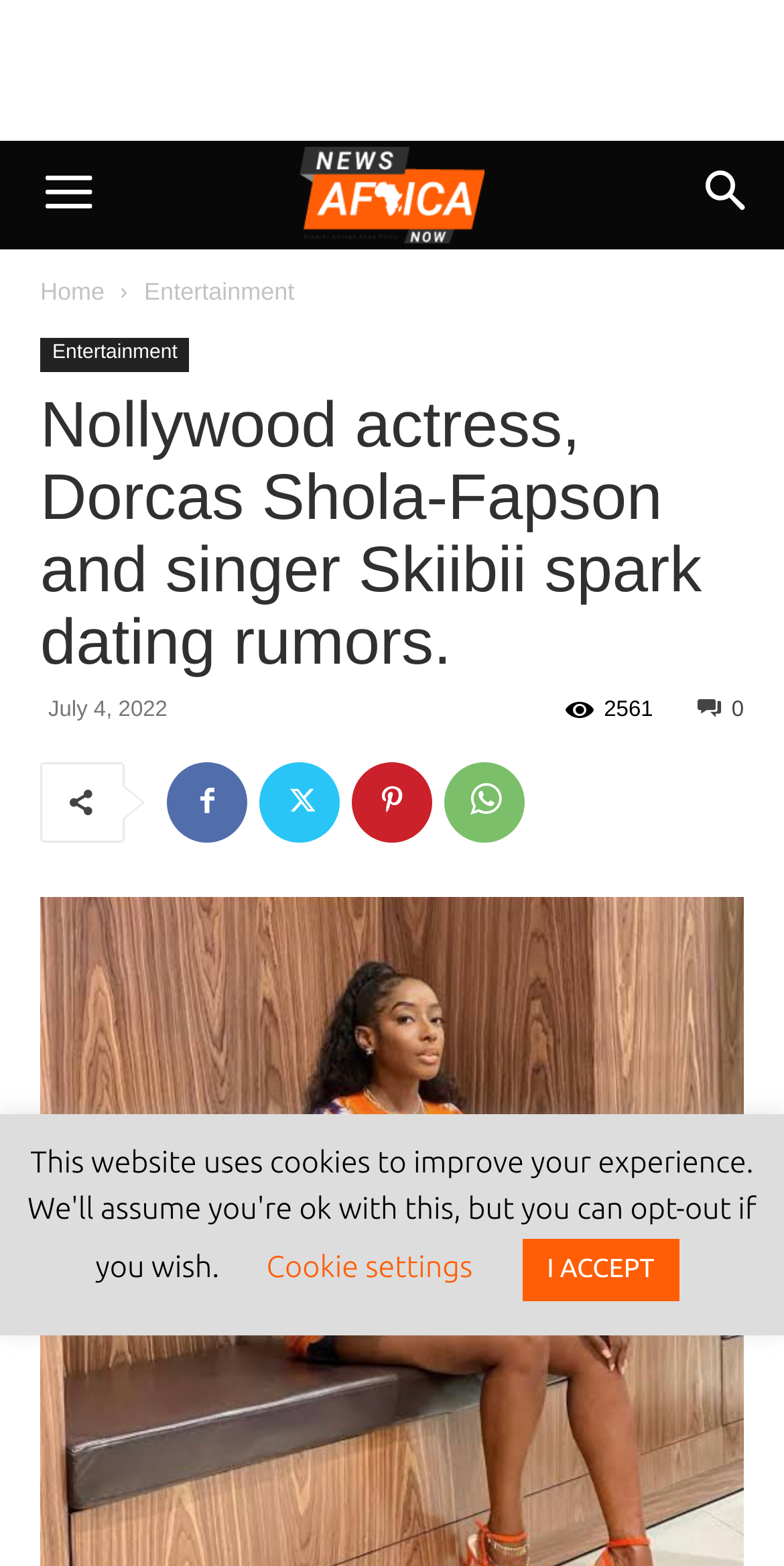Extract the main title from the webpage and generate its text.

Nollywood actress, Dorcas Shola-Fapson and singer Skiibii spark dating rumors.